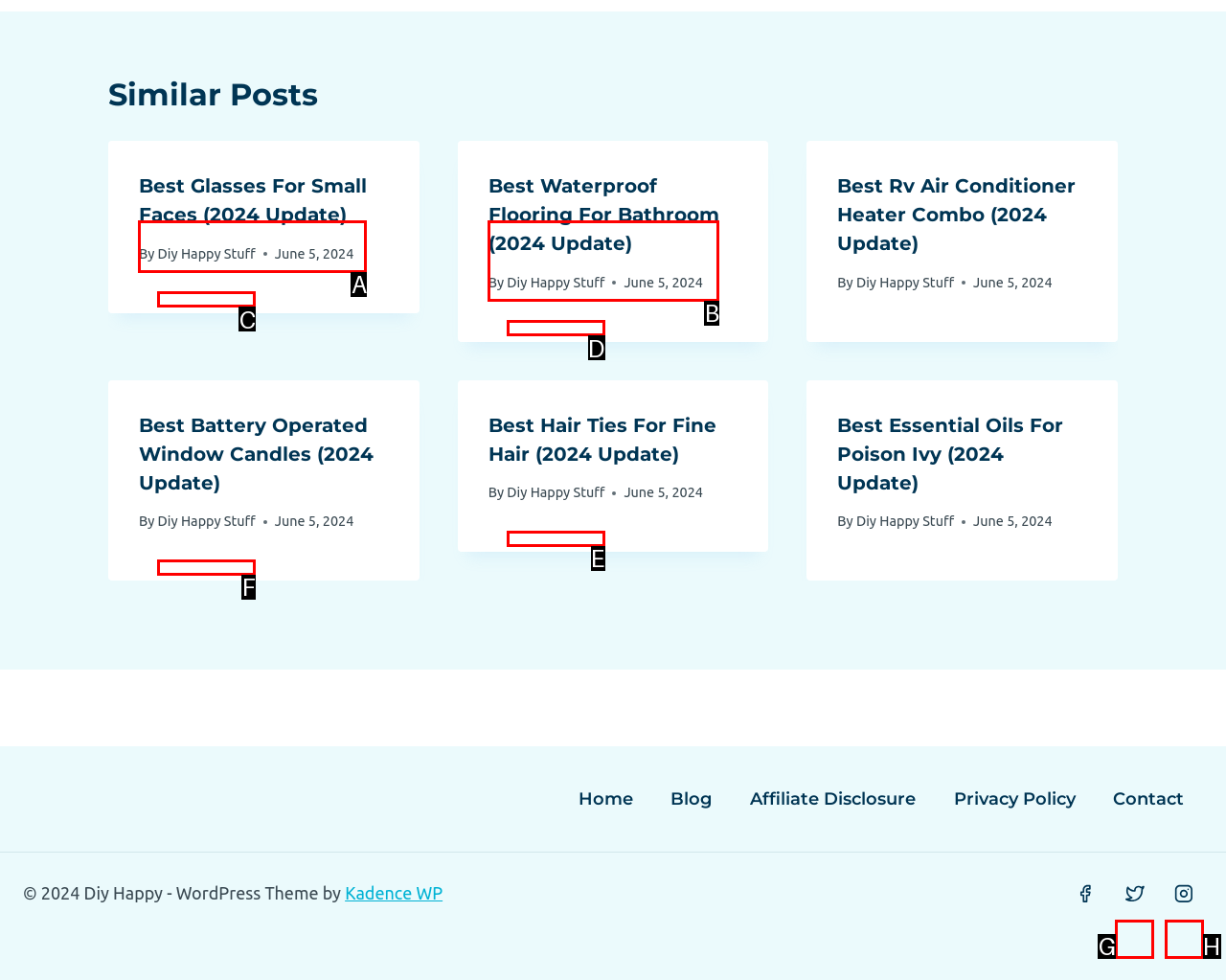Determine the letter of the element to click to accomplish this task: Click on 'Best Glasses For Small Faces (2024 Update)'. Respond with the letter.

A